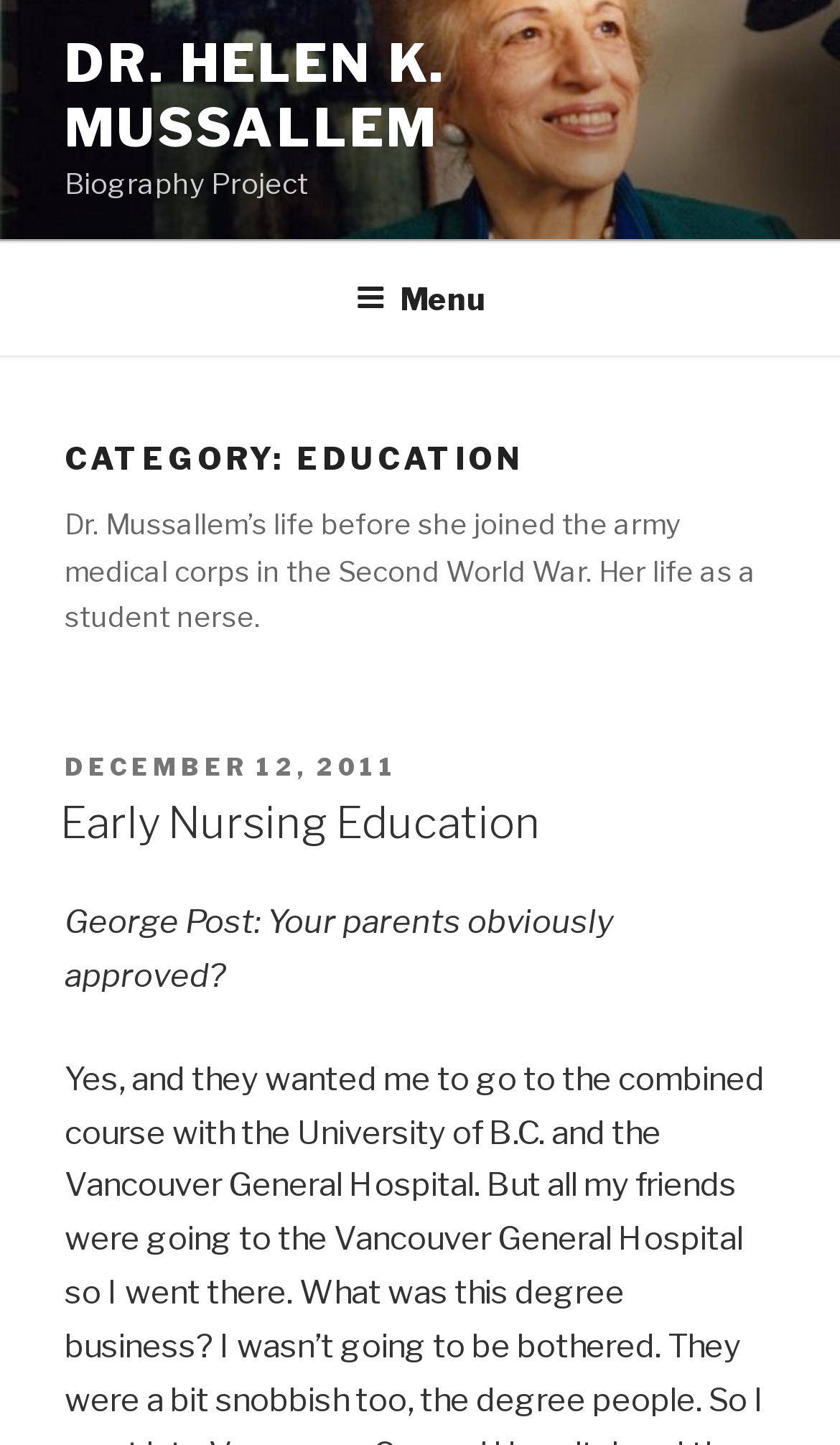Identify the bounding box coordinates for the UI element that matches this description: "Early Nursing Education".

[0.072, 0.552, 0.644, 0.588]